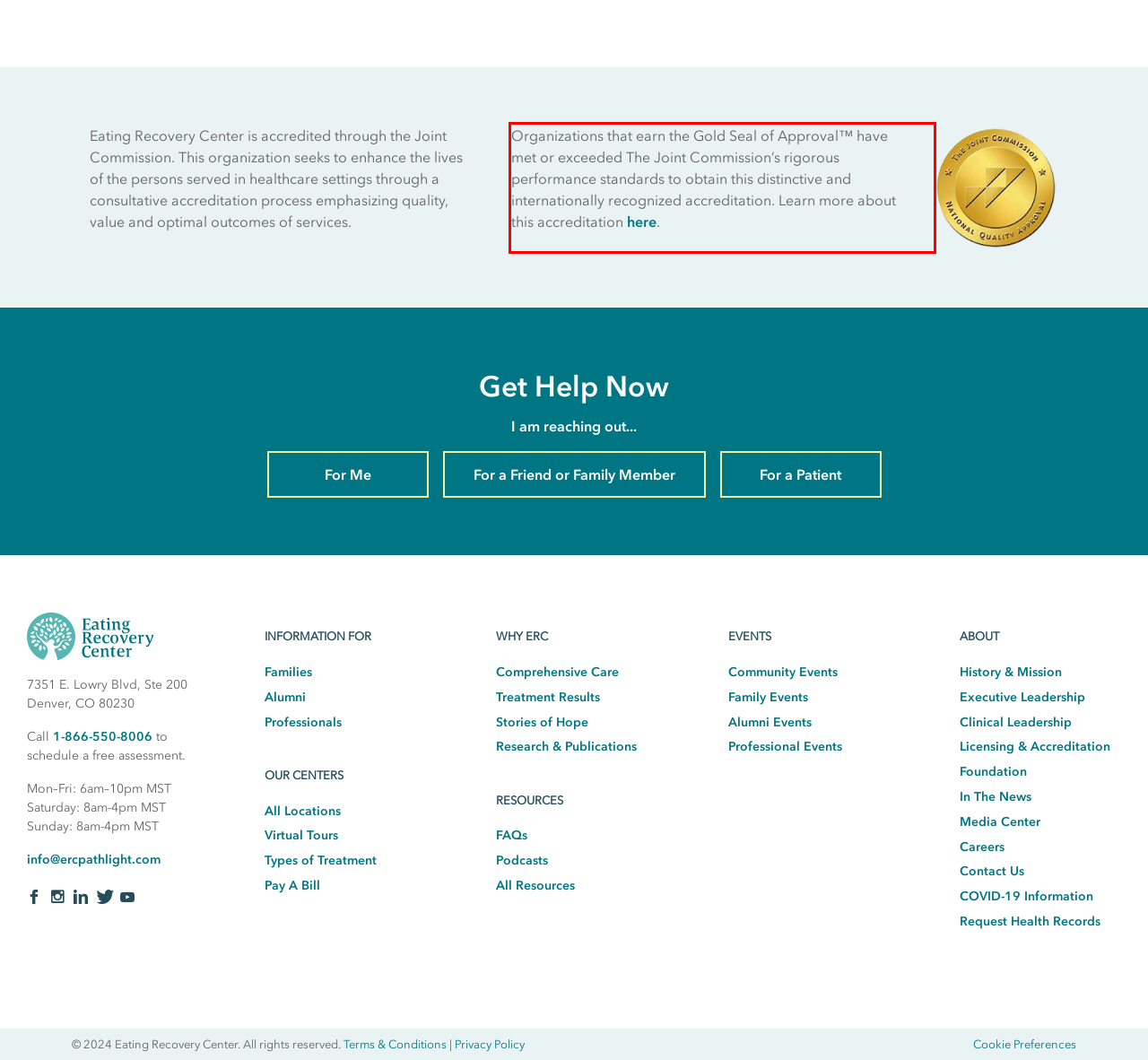Please recognize and transcribe the text located inside the red bounding box in the webpage image.

Organizations that earn the Gold Seal of Approval™ have met or exceeded The Joint Commission’s rigorous performance standards to obtain this distinctive and internationally recognized accreditation. Learn more about this accreditation here.